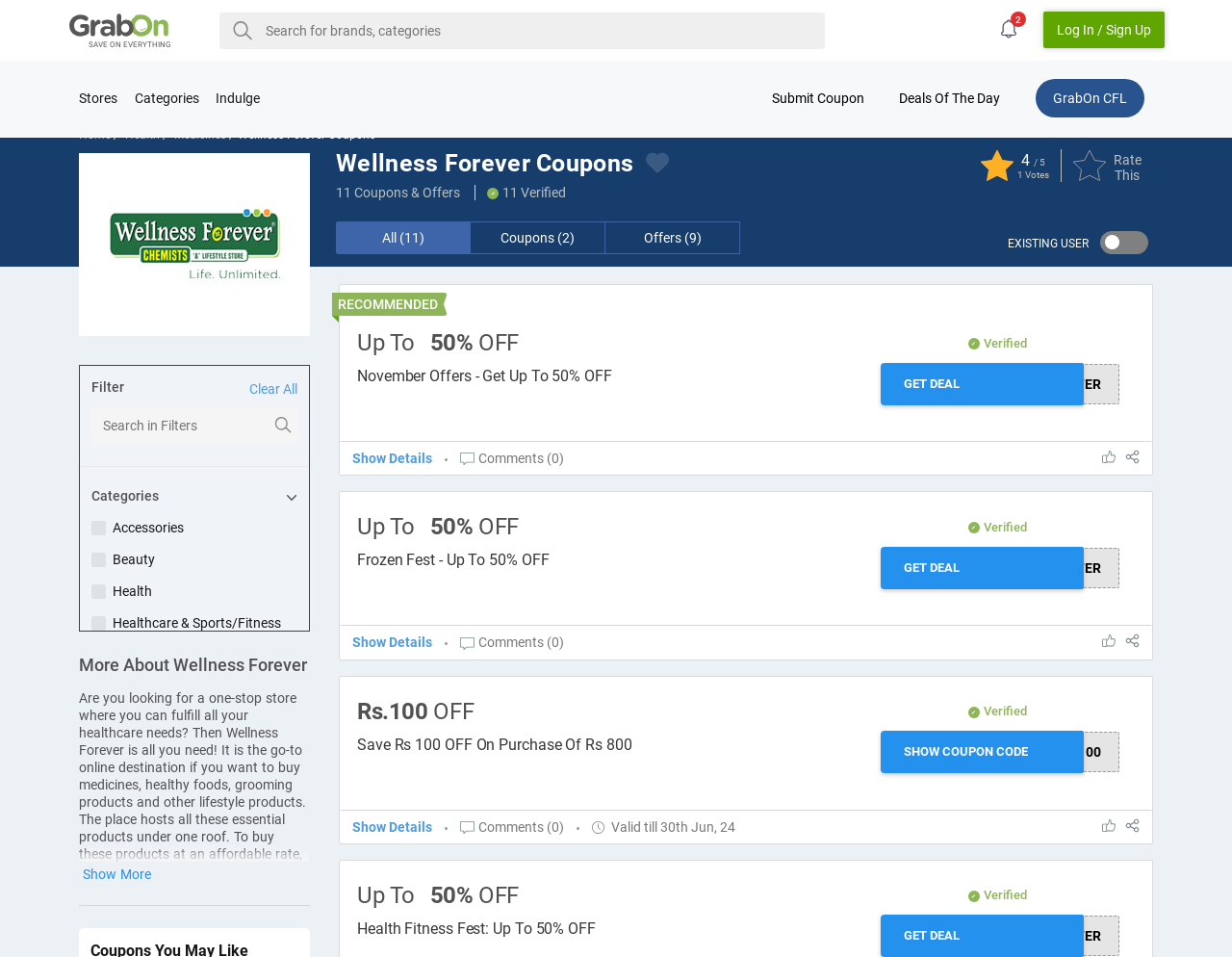Based on the image, please respond to the question with as much detail as possible:
How many coupons and offers are available?

I counted the number of coupons and offers listed on the webpage and found that there are 11 in total, as indicated by the text '11 Coupons & Offers'.